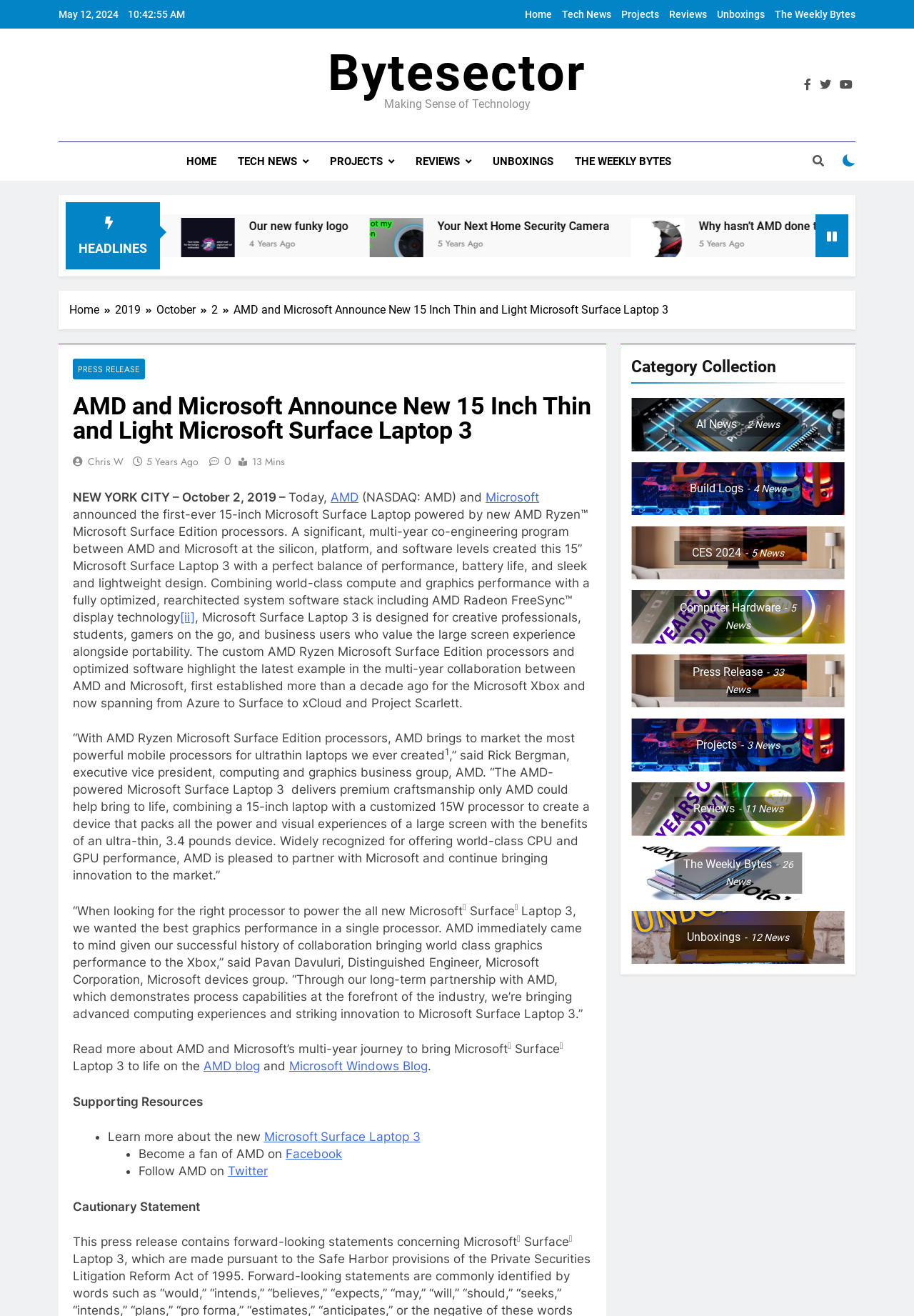Use the information in the screenshot to answer the question comprehensively: What is the weight of the Microsoft Surface Laptop 3?

I found the weight of the laptop by reading the article, which mentions that the device weighs 3.4 pounds.